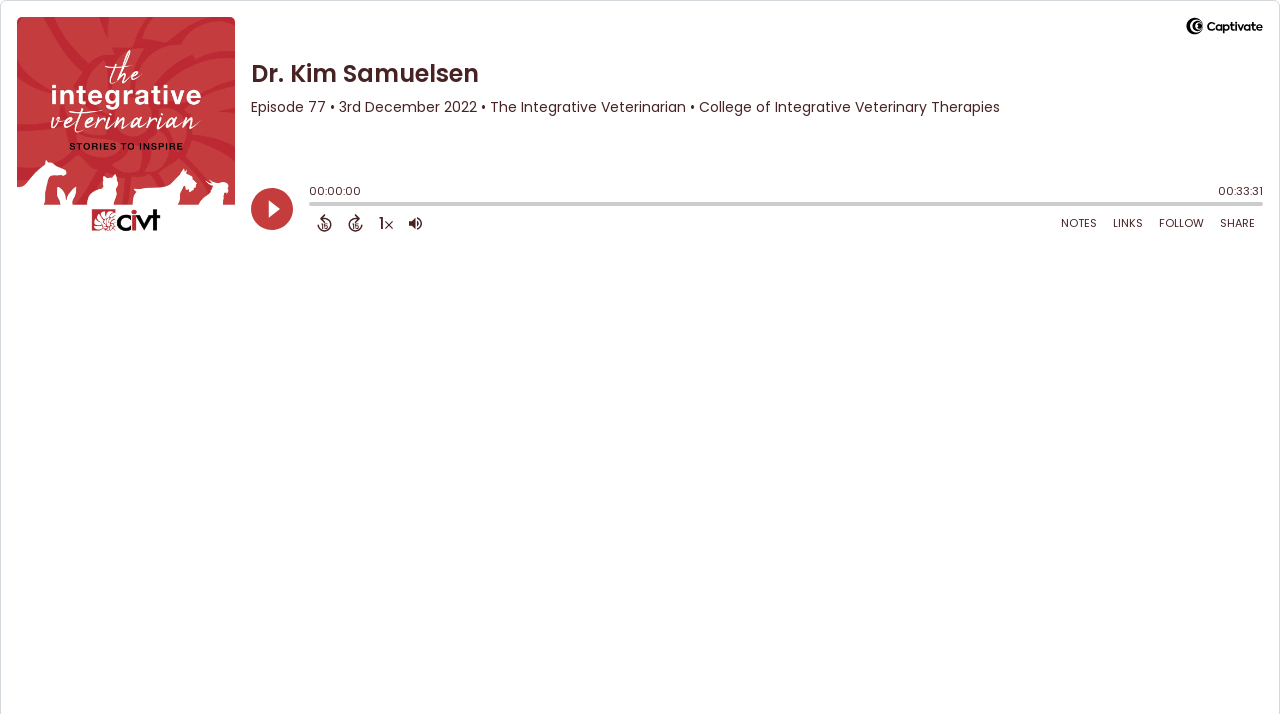Locate the bounding box of the UI element based on this description: "parent_node: 1 aria-label="Adjust volume"". Provide four float numbers between 0 and 1 as [left, top, right, bottom].

[0.313, 0.296, 0.336, 0.329]